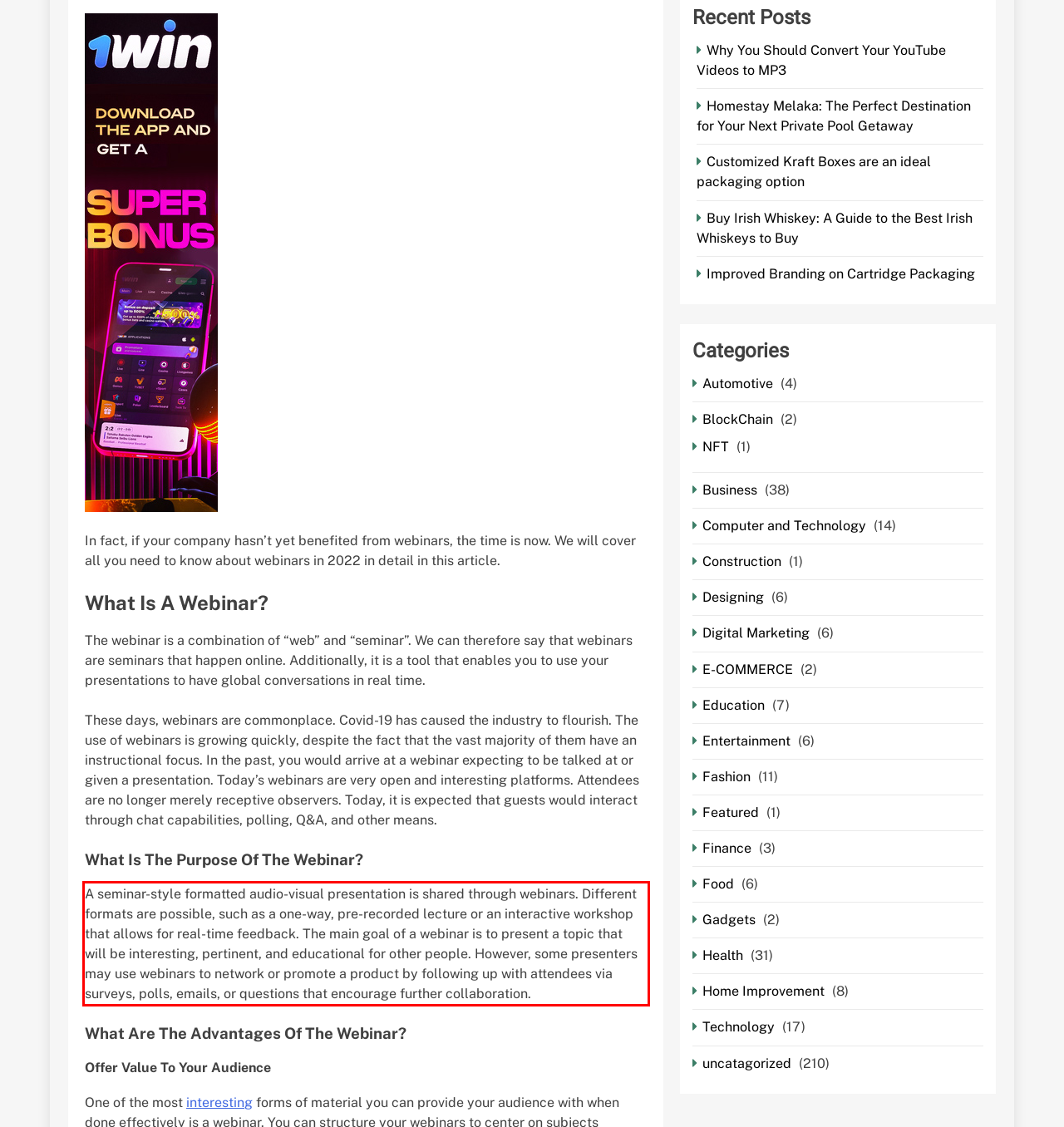Please perform OCR on the text content within the red bounding box that is highlighted in the provided webpage screenshot.

A seminar-style formatted audio-visual presentation is shared through webinars. Different formats are possible, such as a one-way, pre-recorded lecture or an interactive workshop that allows for real-time feedback. The main goal of a webinar is to present a topic that will be interesting, pertinent, and educational for other people. However, some presenters may use webinars to network or promote a product by following up with attendees via surveys, polls, emails, or questions that encourage further collaboration.